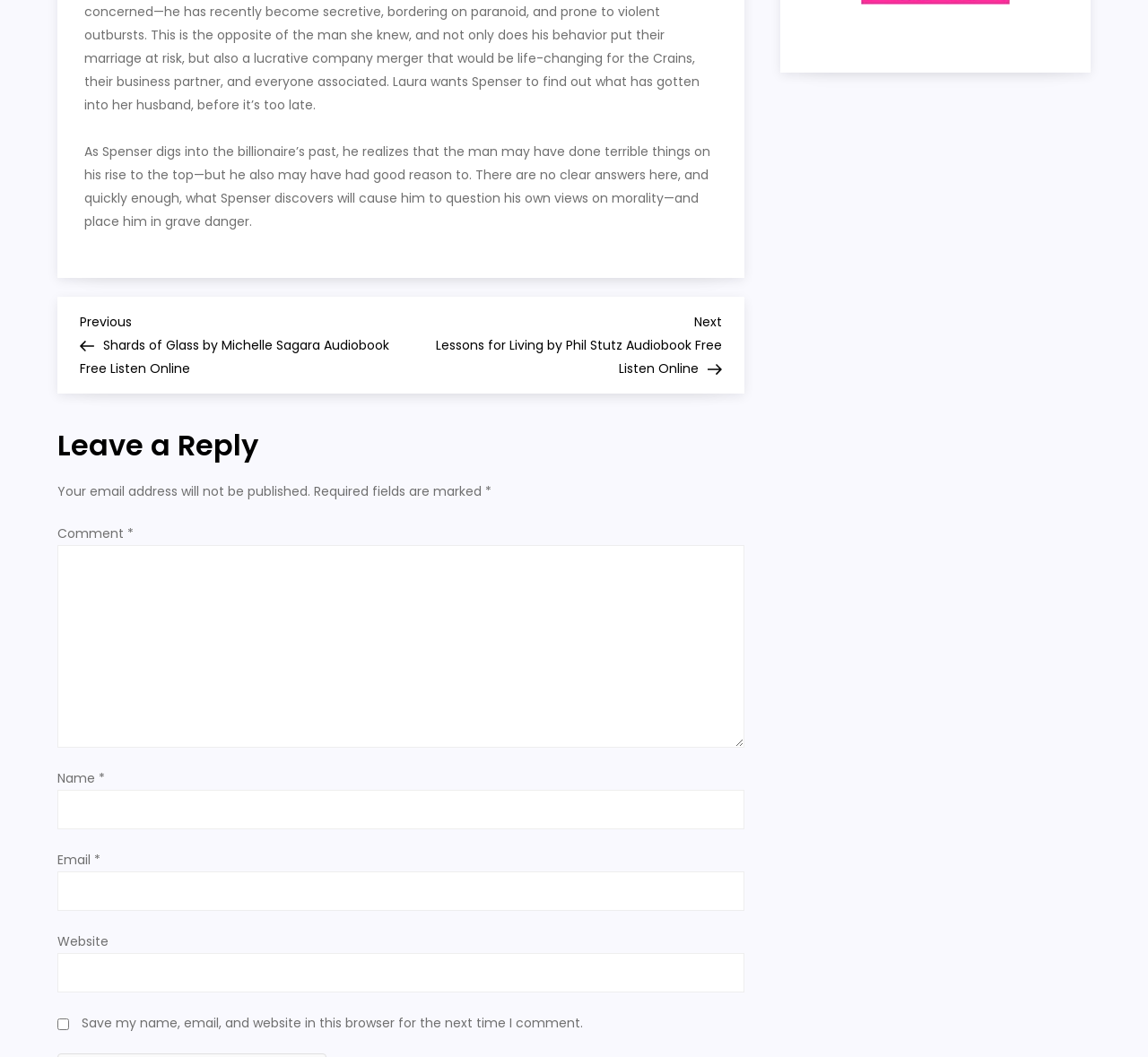Calculate the bounding box coordinates of the UI element given the description: "parent_node: Website name="url"".

[0.05, 0.902, 0.649, 0.939]